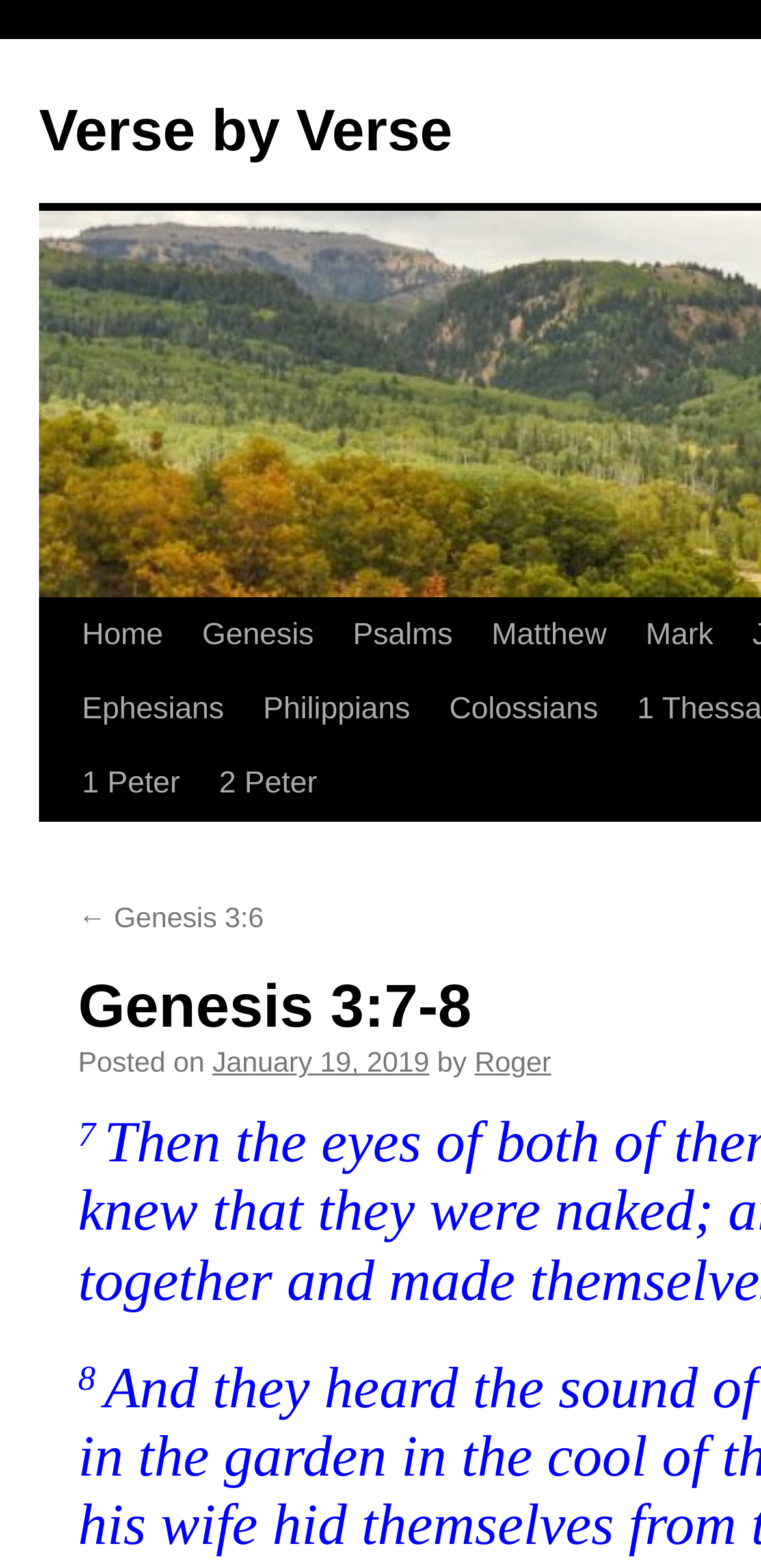What is the book of the Bible being discussed?
Using the image as a reference, give an elaborate response to the question.

Based on the links provided in the navigation menu, such as 'Genesis', 'Psalms', 'Matthew', etc., it can be inferred that the webpage is discussing a specific book of the Bible. The presence of links like 'Genesis 3:6' and 'Genesis 3:7-8' further supports this conclusion.